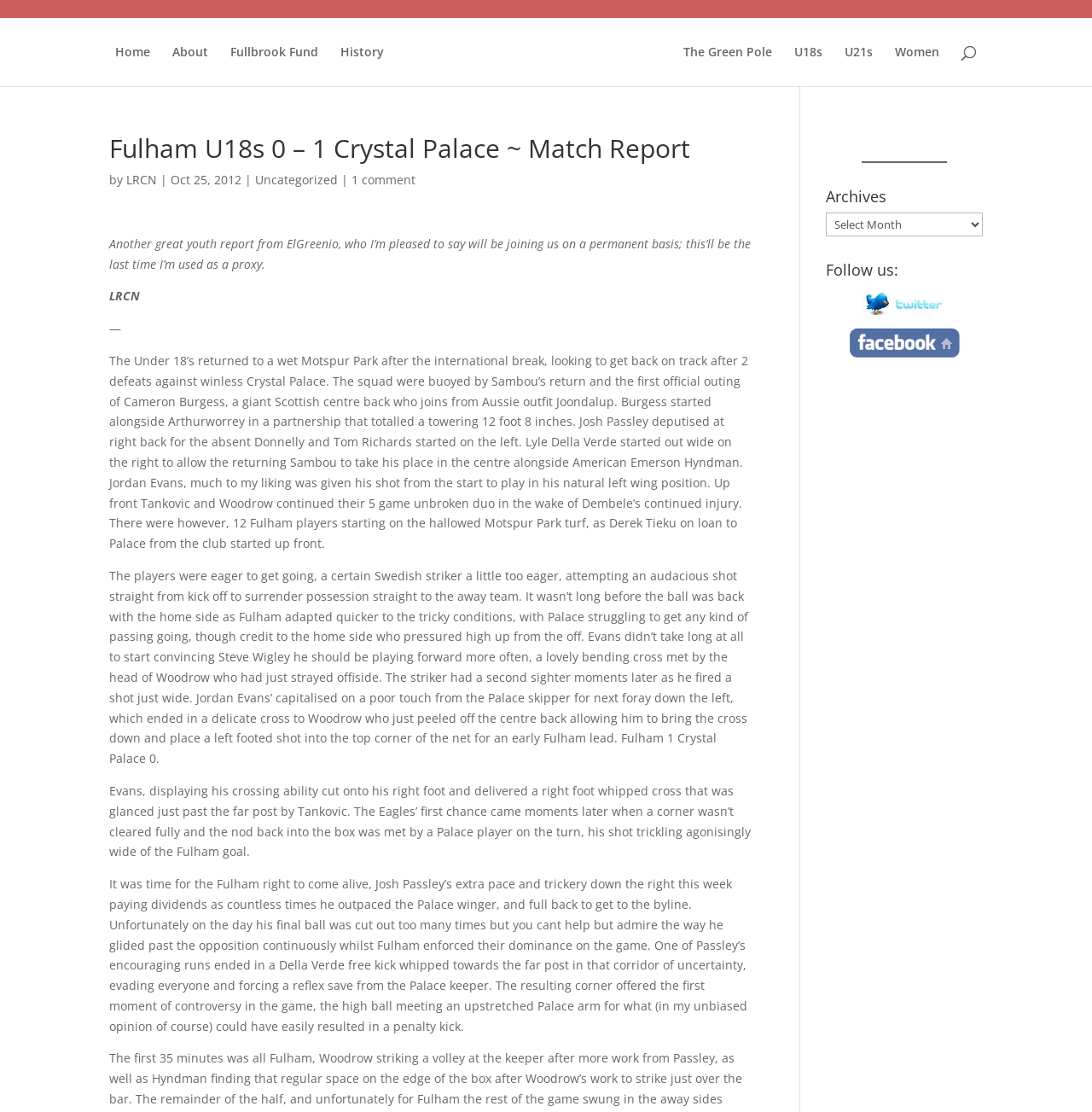Respond to the following query with just one word or a short phrase: 
What is the name of the website?

HammyEnd.com